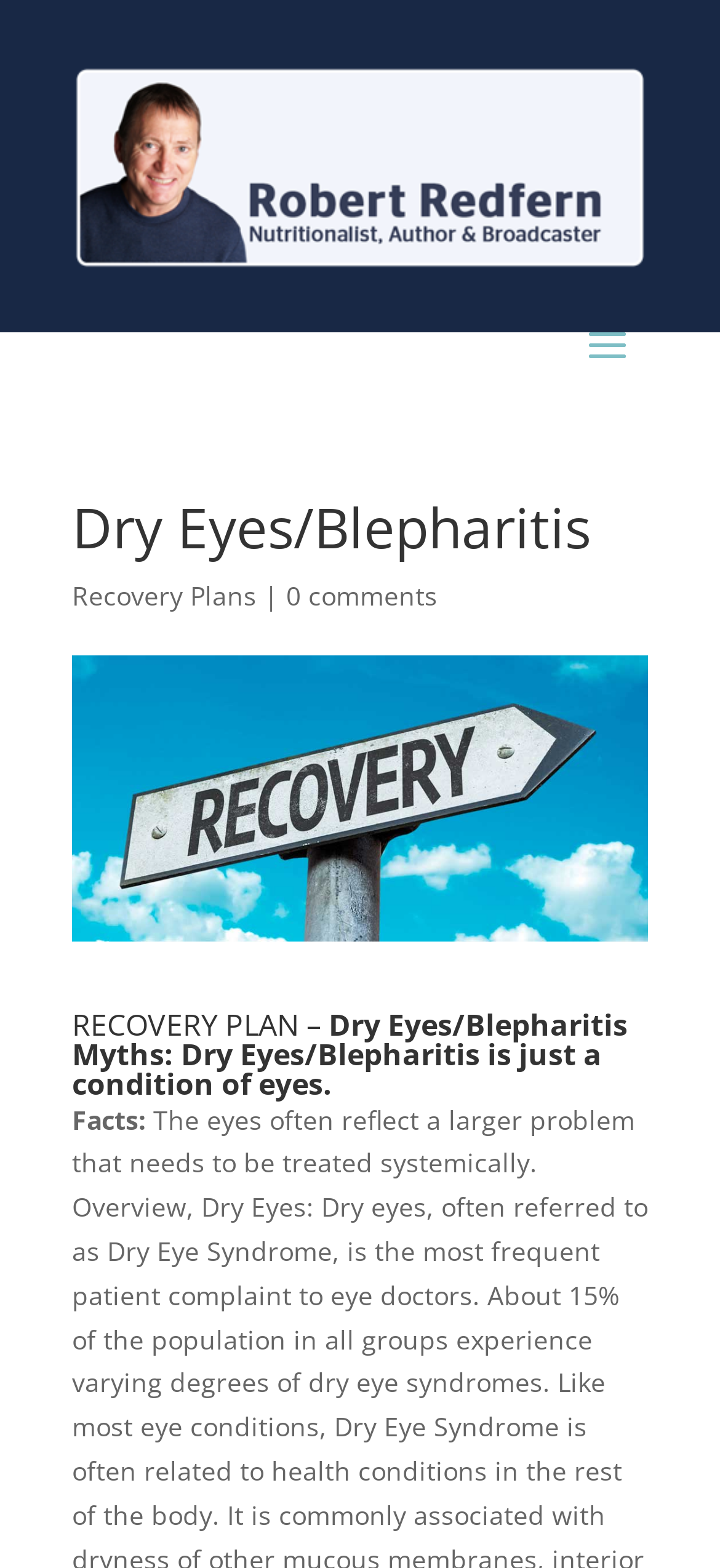Give a concise answer of one word or phrase to the question: 
What is mentioned as a fact about Dry Eyes/Blepharitis?

It reflects a larger problem